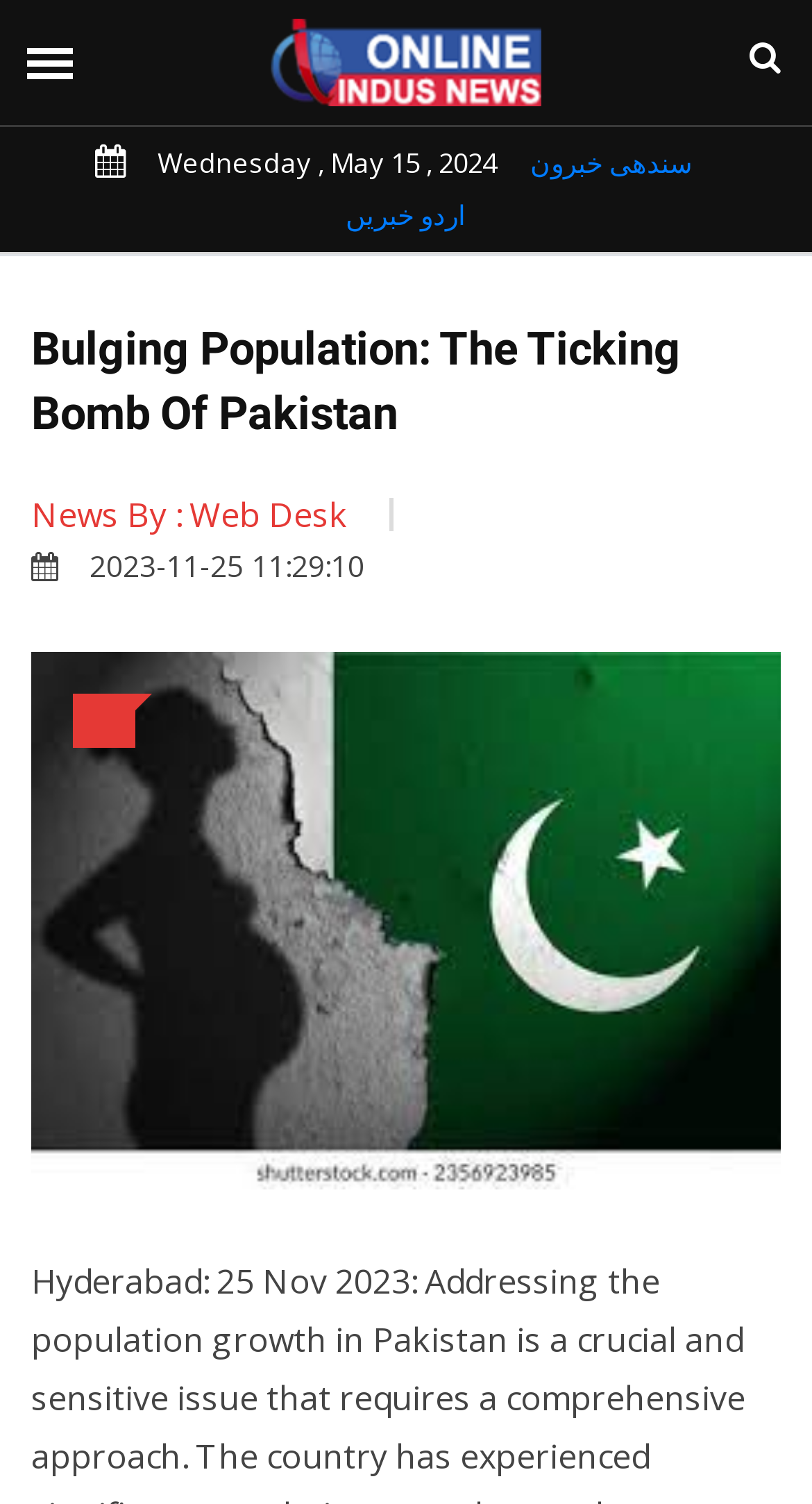Is there an image on the webpage?
Based on the visual information, provide a detailed and comprehensive answer.

I found that there is an image on the webpage by looking at the image element with the description 'news-details' which is located below the main heading of the webpage.